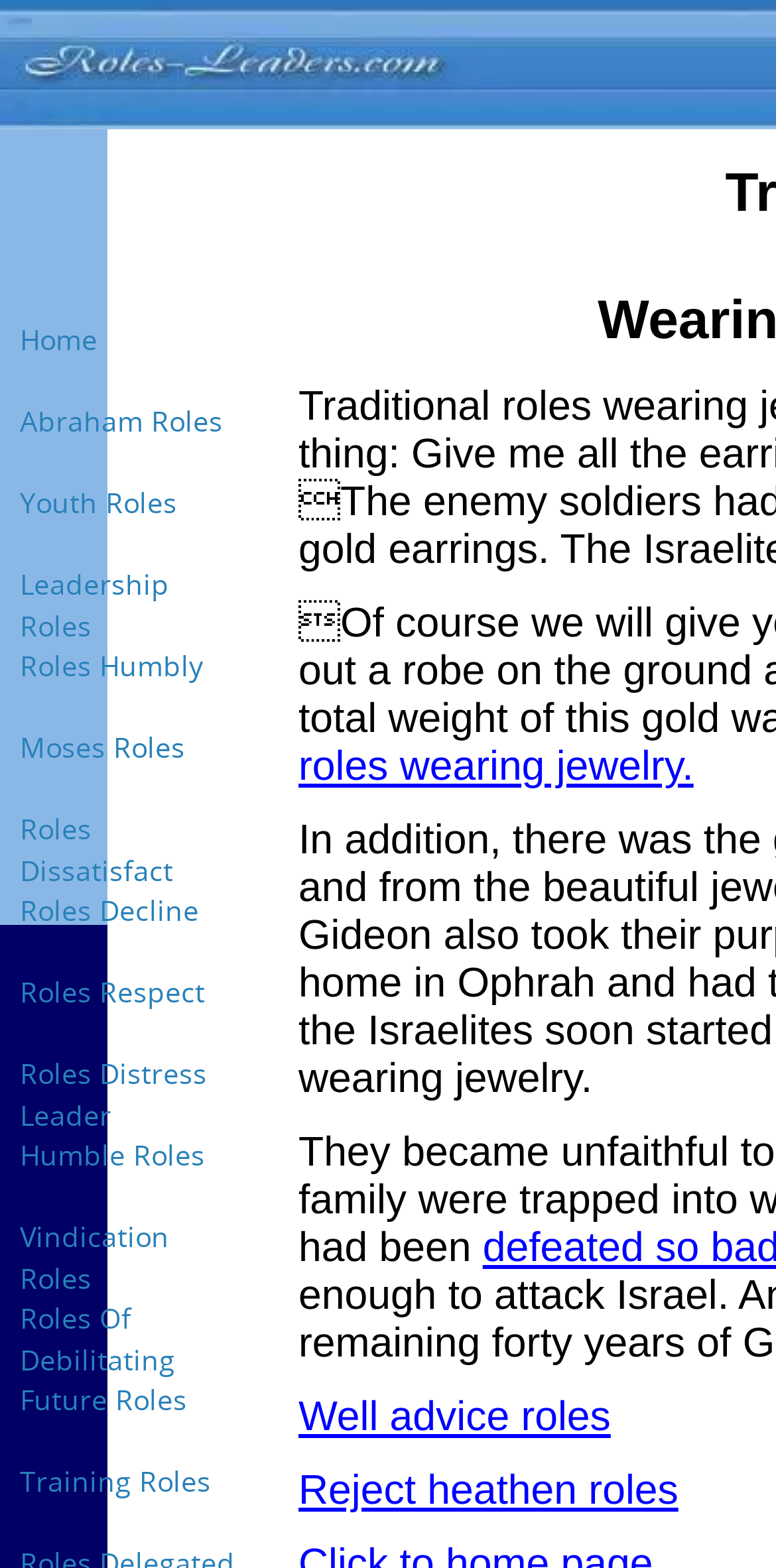Identify and provide the bounding box for the element described by: "Roles Humbly".

[0.0, 0.398, 0.333, 0.45]